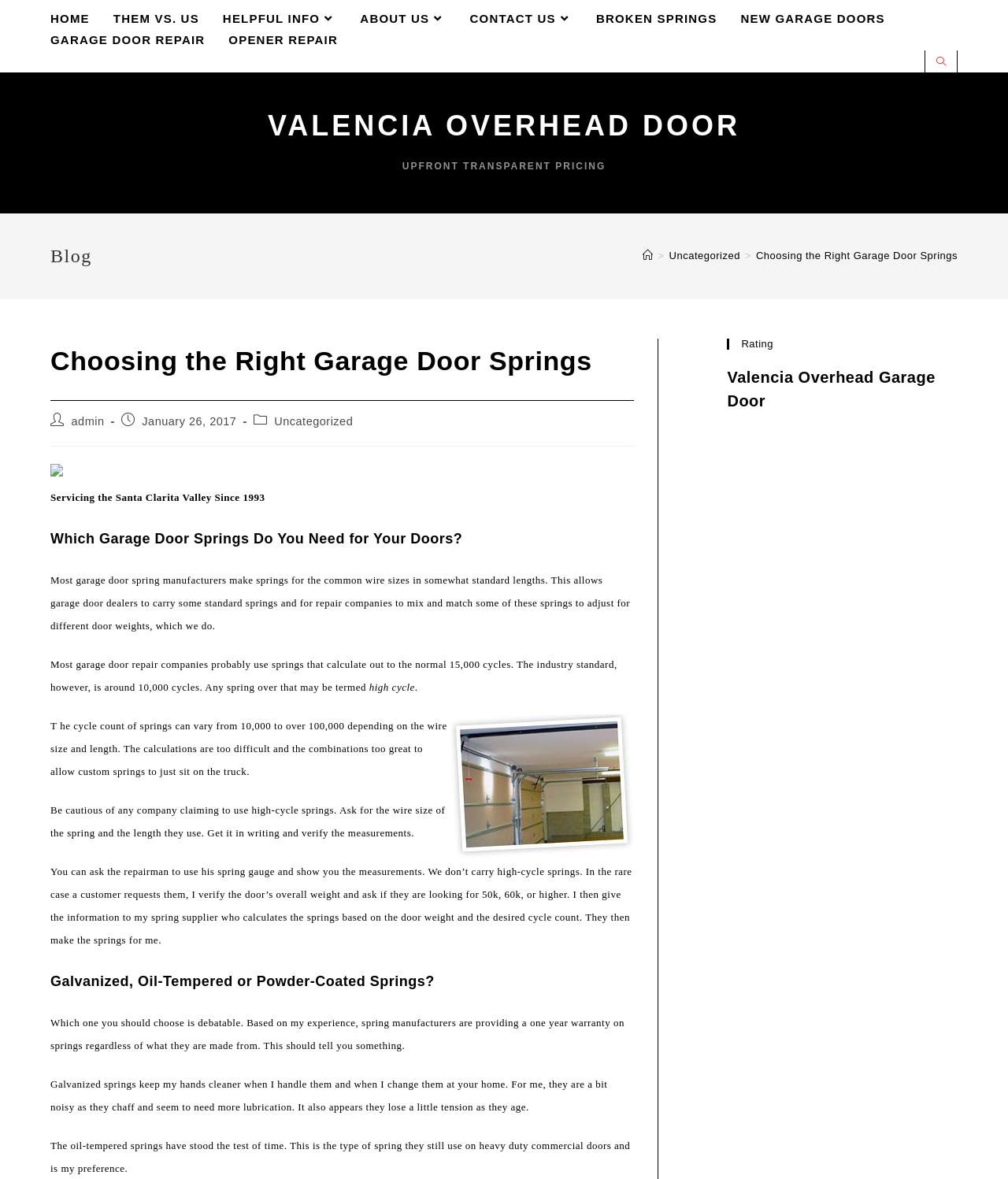What is the rating of Valencia Overhead Garage Door? Based on the screenshot, please respond with a single word or phrase.

4.7